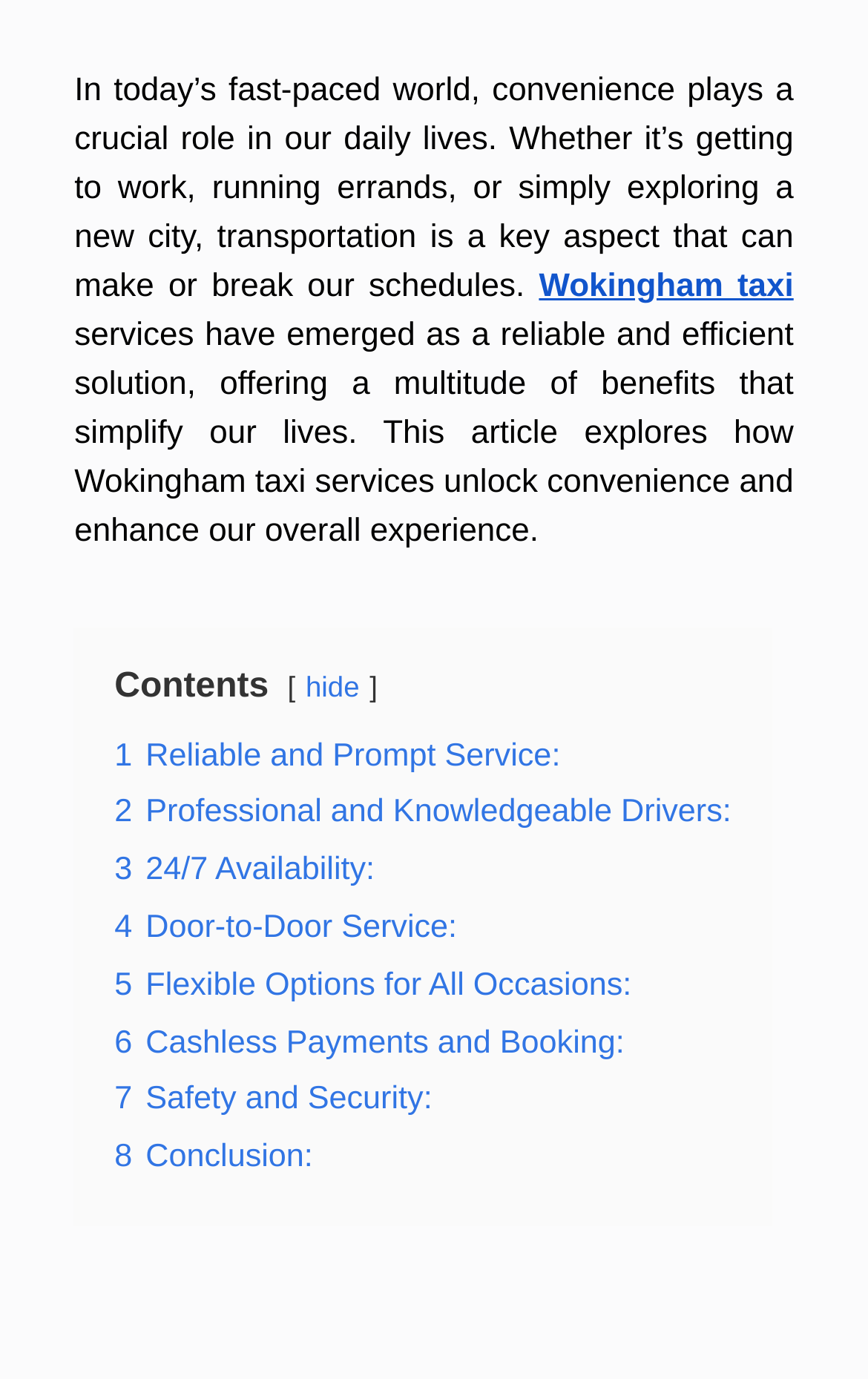Based on the image, provide a detailed and complete answer to the question: 
What is the last point discussed in the article?

The article has a clear structure, with each point discussed in a separate section. The last point discussed is the conclusion, which is indicated by the link '8 Conclusion:'.